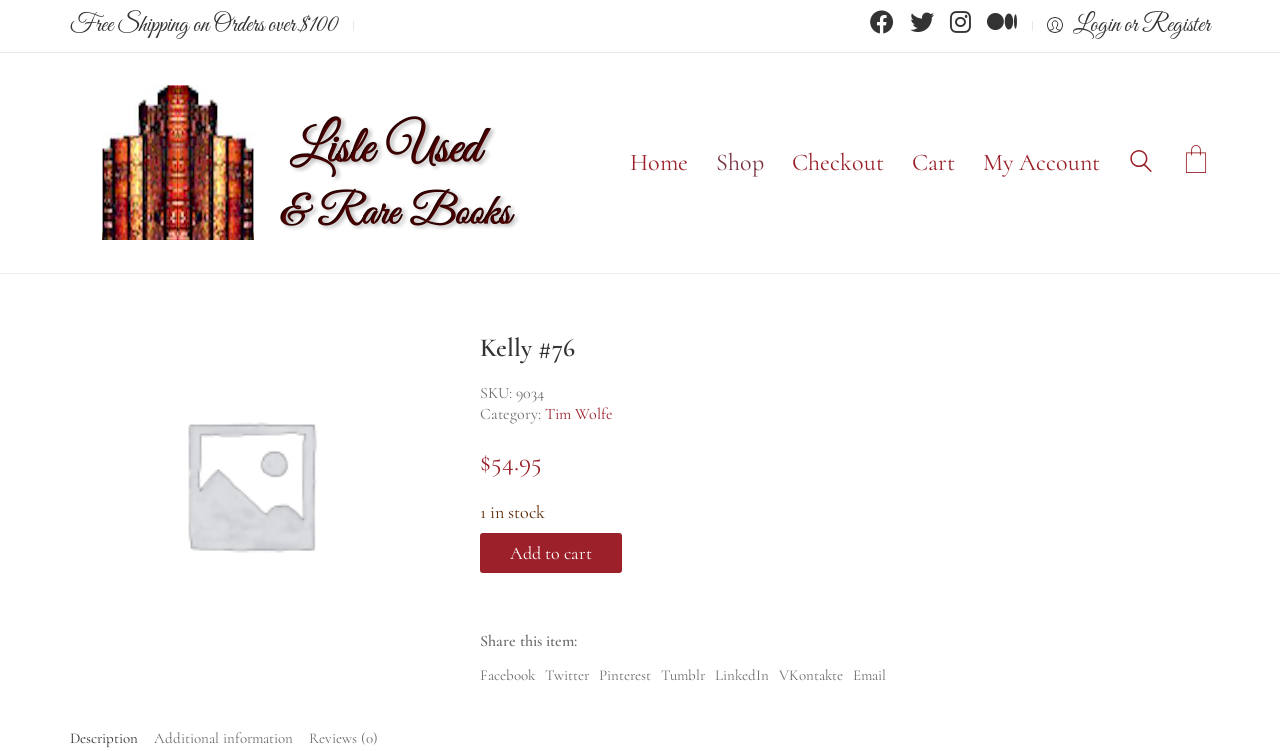Please identify the bounding box coordinates of the clickable area that will allow you to execute the instruction: "View the 'Shop' page".

[0.559, 0.196, 0.597, 0.238]